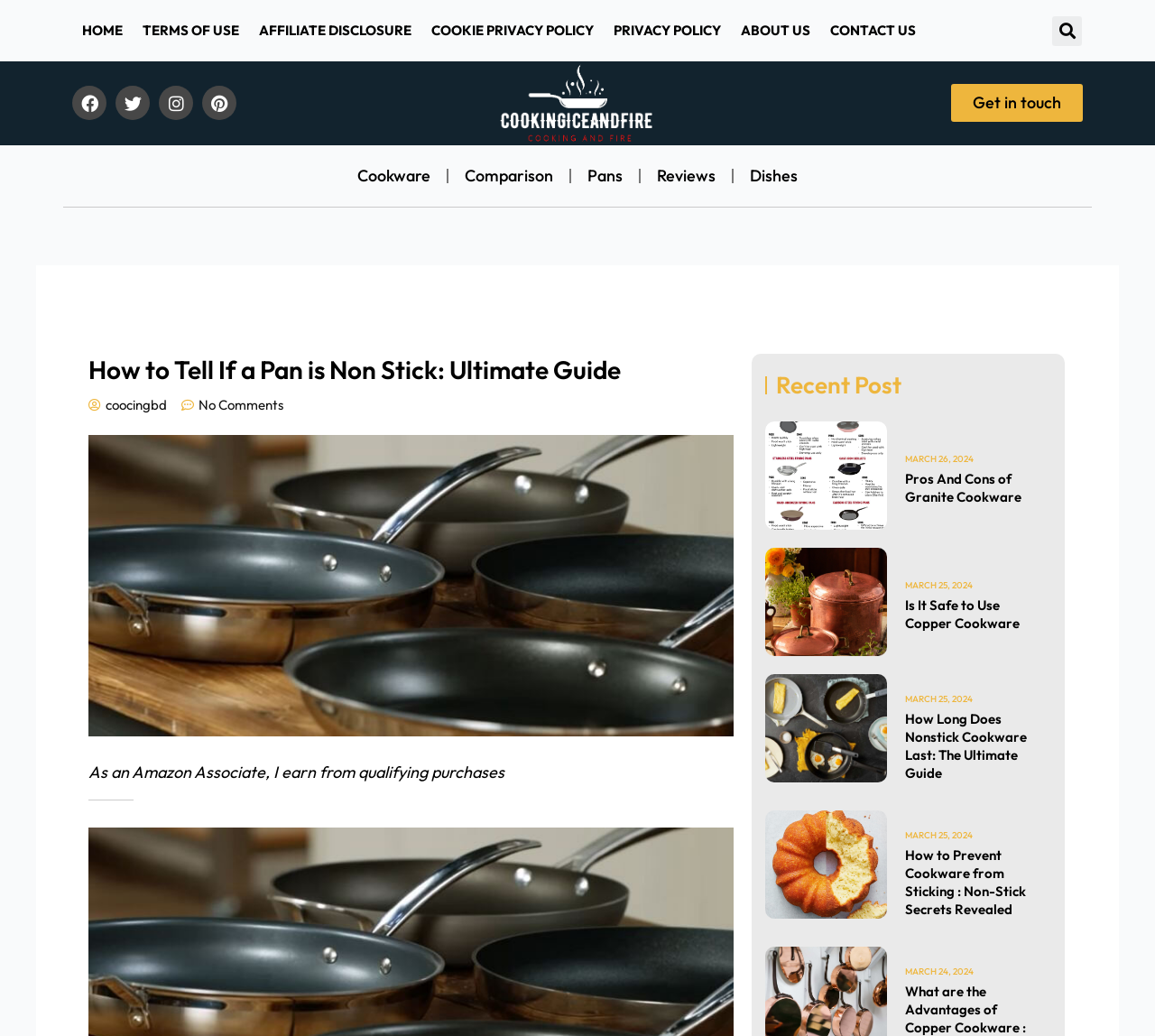Examine the screenshot and answer the question in as much detail as possible: What type of content is on this webpage?

I inferred this by looking at the links and headings on the webpage. There are links to 'Cookware', 'Comparison', 'Pans', 'Reviews', and 'Dishes', which suggest that the webpage is about cooking accessories. Additionally, the main heading 'How to Tell If a Pan is Non Stick: Ultimate Guide' also supports this conclusion.